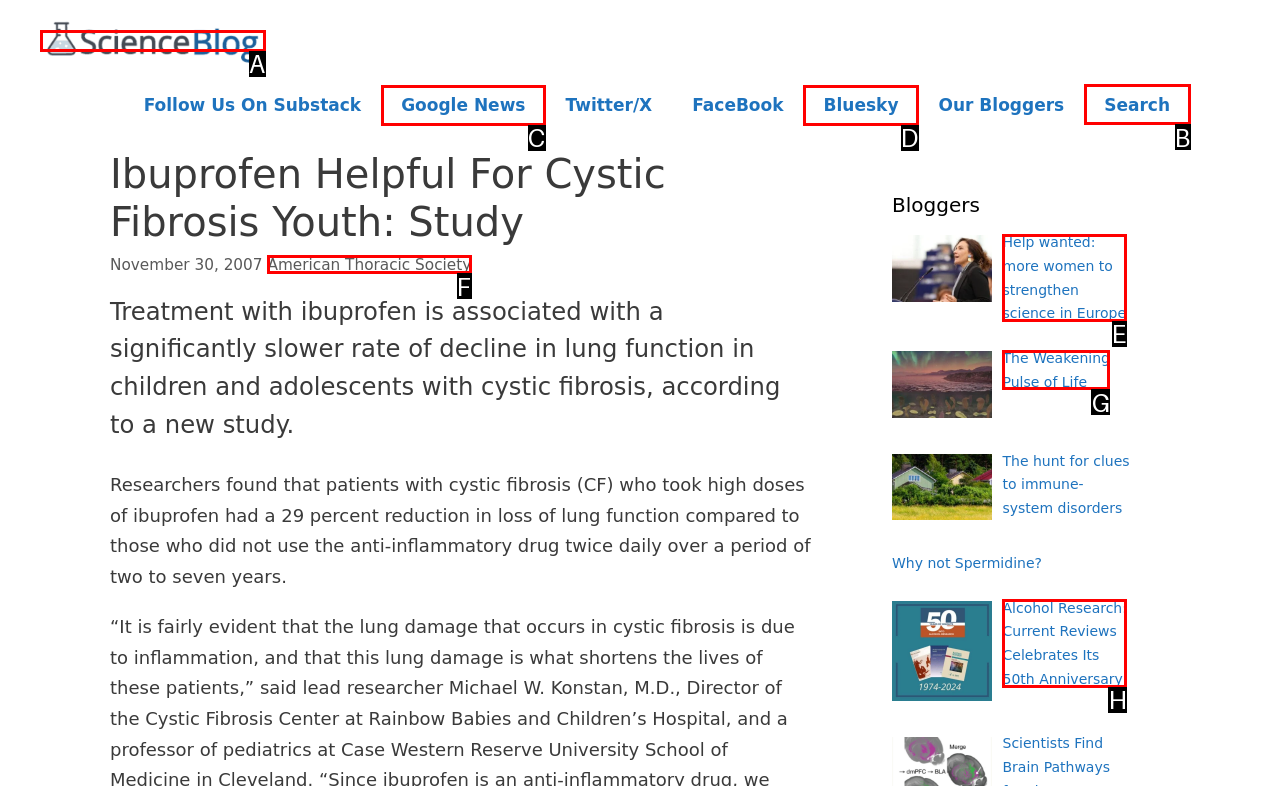Determine which UI element you should click to perform the task: Search
Provide the letter of the correct option from the given choices directly.

B